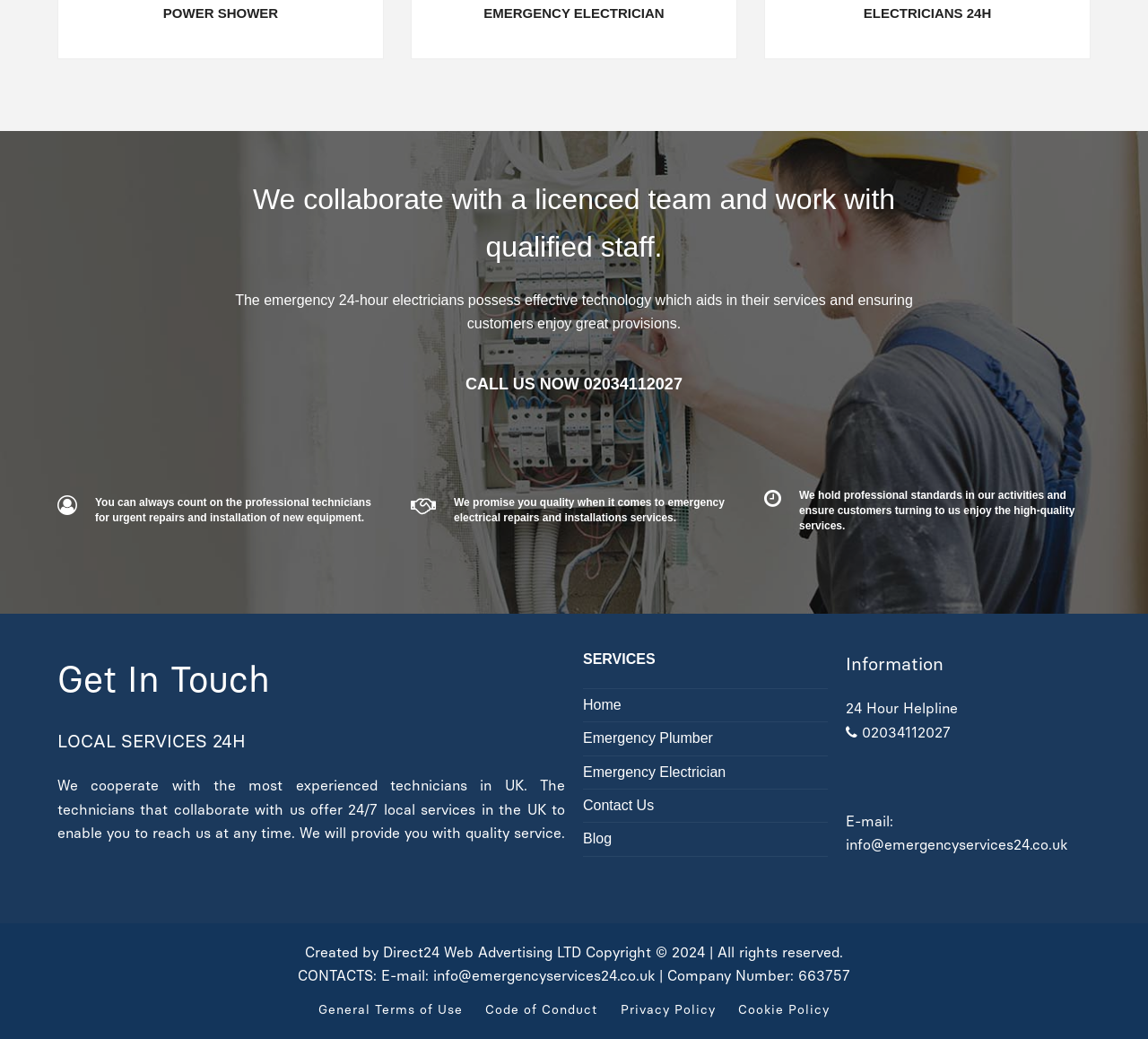What is the company's company number? Look at the image and give a one-word or short phrase answer.

663757